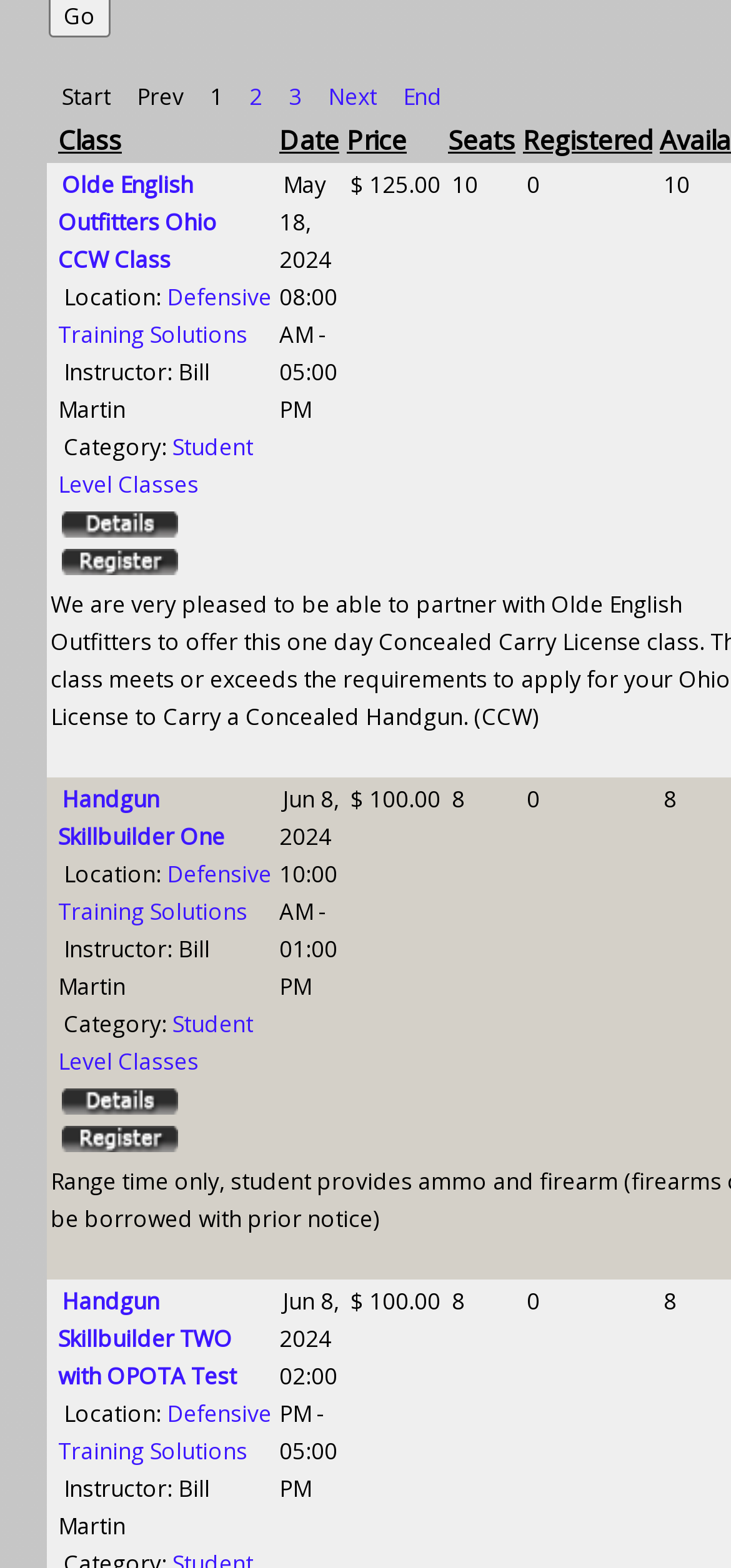Refer to the element description 3 and identify the corresponding bounding box in the screenshot. Format the coordinates as (top-left x, top-left y, bottom-right x, bottom-right y) with values in the range of 0 to 1.

[0.395, 0.051, 0.413, 0.072]